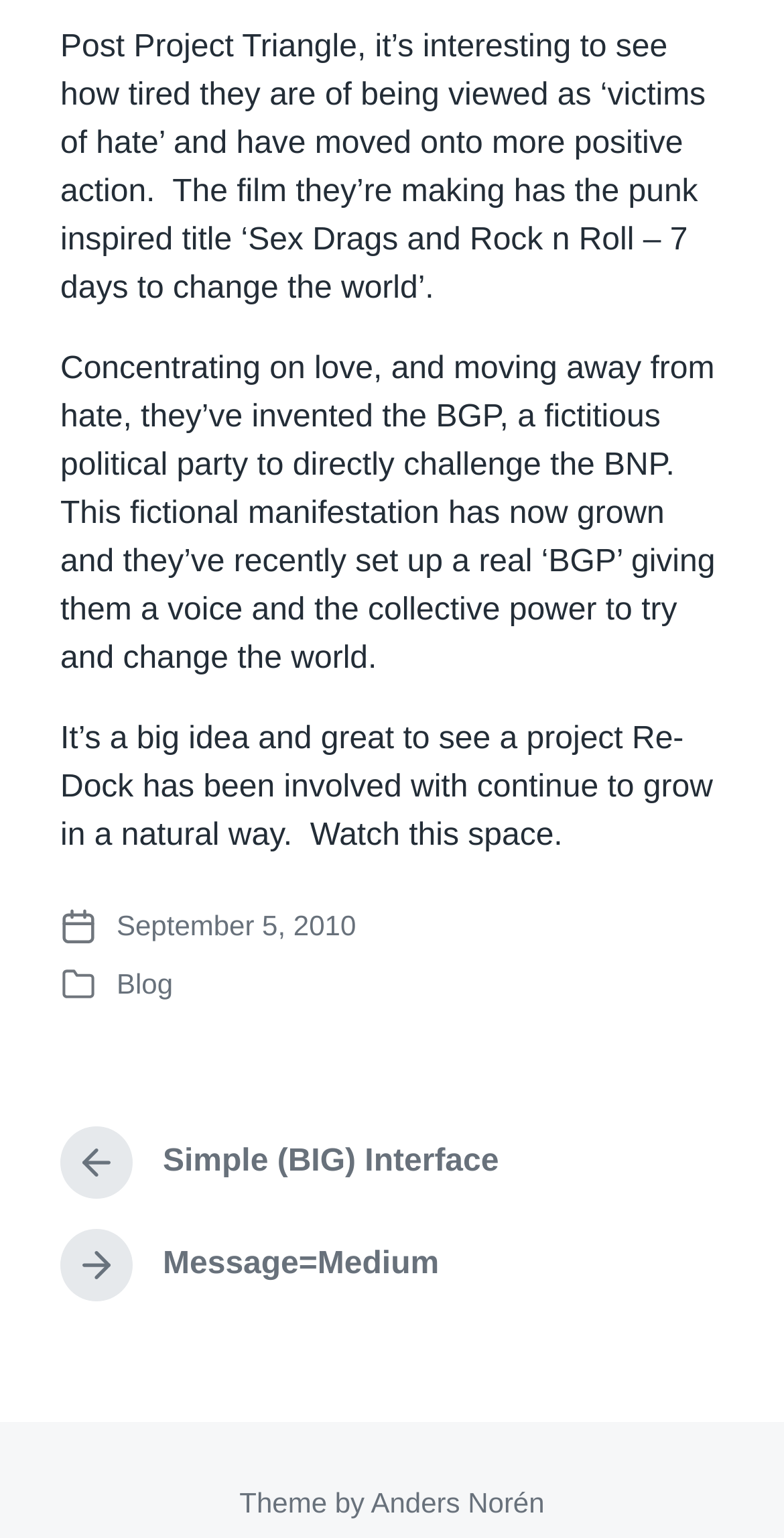What is the date of the post mentioned in the text?
Answer the question in as much detail as possible.

The date of the post is mentioned in the link 'Post date September 5, 2010', which is located below the main text.